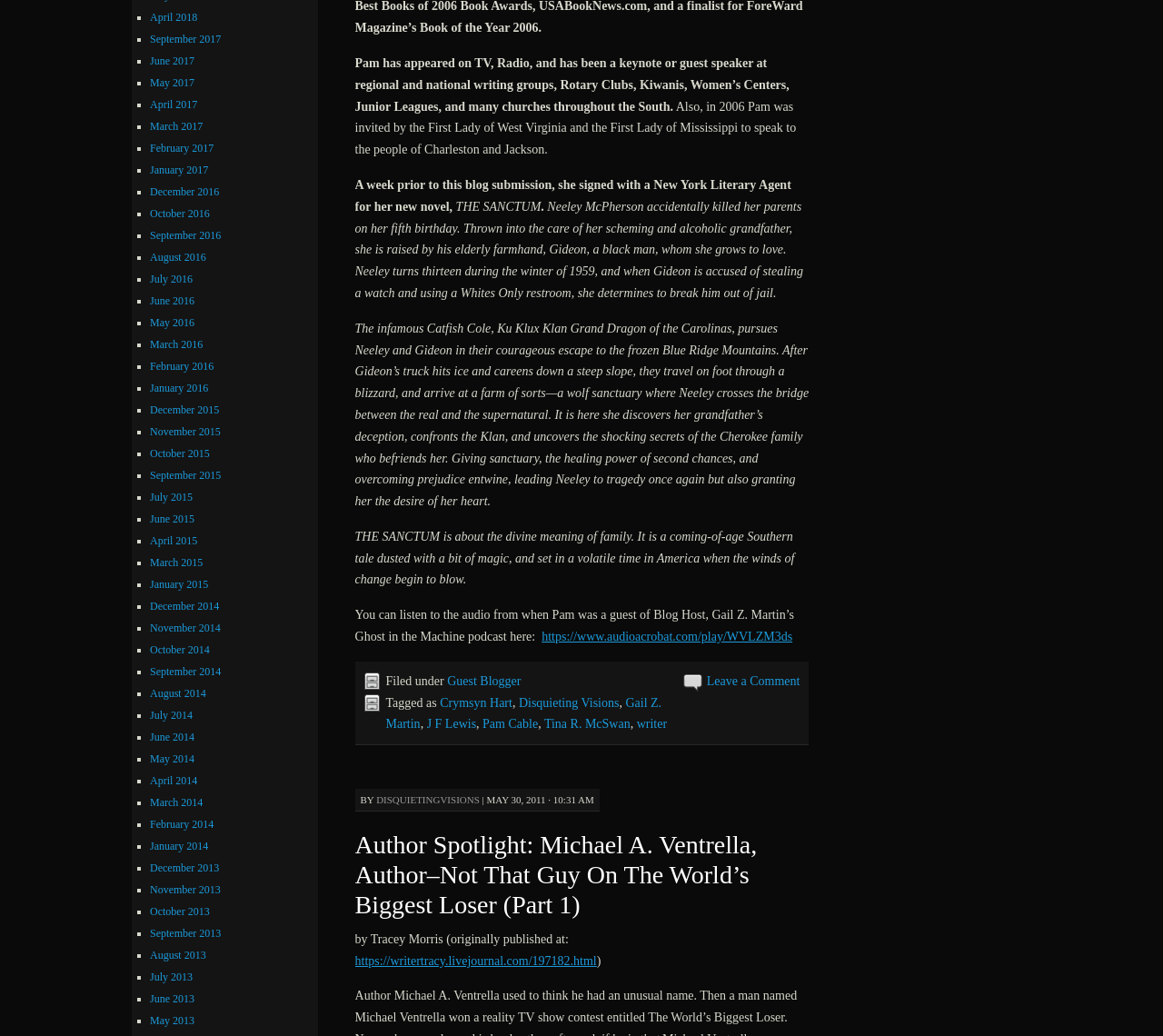Can you find the bounding box coordinates for the element to click on to achieve the instruction: "View the profile of Dr. Michael S. Wall"?

None